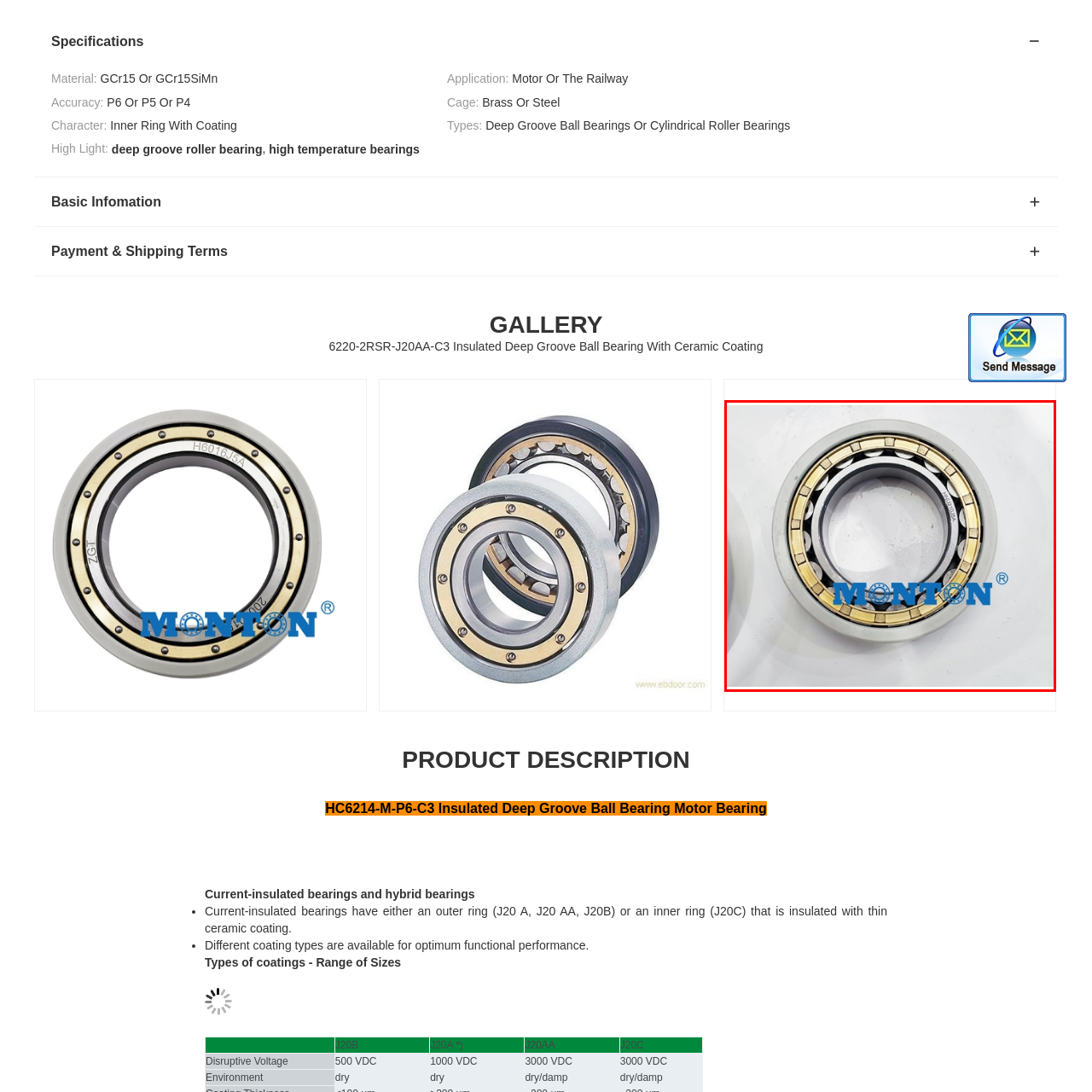What is the purpose of the insulating ceramic coating?
Inspect the image enclosed by the red bounding box and respond with as much detail as possible.

The insulating ceramic coating on the bearing is designed to significantly reduce electrical current passage, making it suitable for various industrial applications, including use in motors and railways.